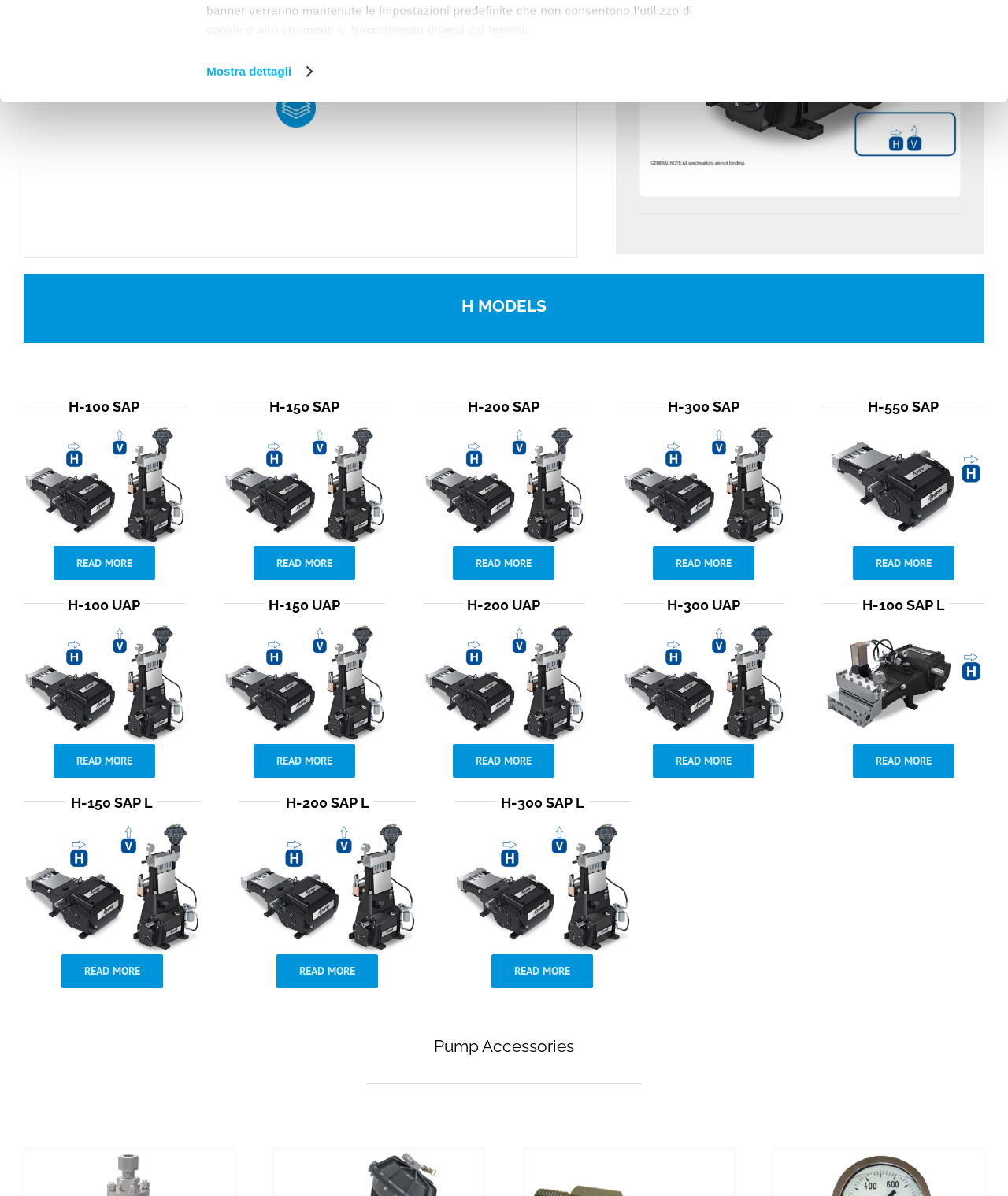Find the bounding box coordinates of the element I should click to carry out the following instruction: "Download Data Sheet H SERIES".

[0.048, 0.168, 0.211, 0.178]